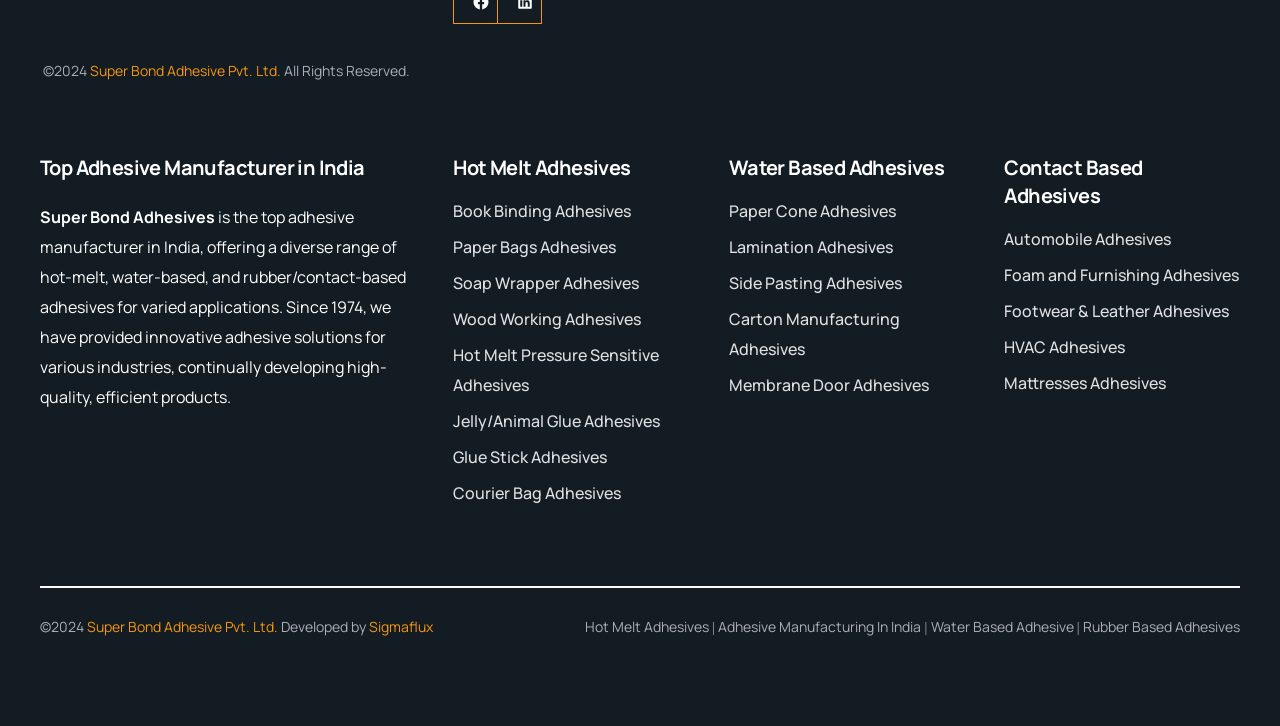Can you find the bounding box coordinates for the element that needs to be clicked to execute this instruction: "Visit Adhesive Manufacturing In India"? The coordinates should be given as four float numbers between 0 and 1, i.e., [left, top, right, bottom].

[0.561, 0.849, 0.72, 0.875]